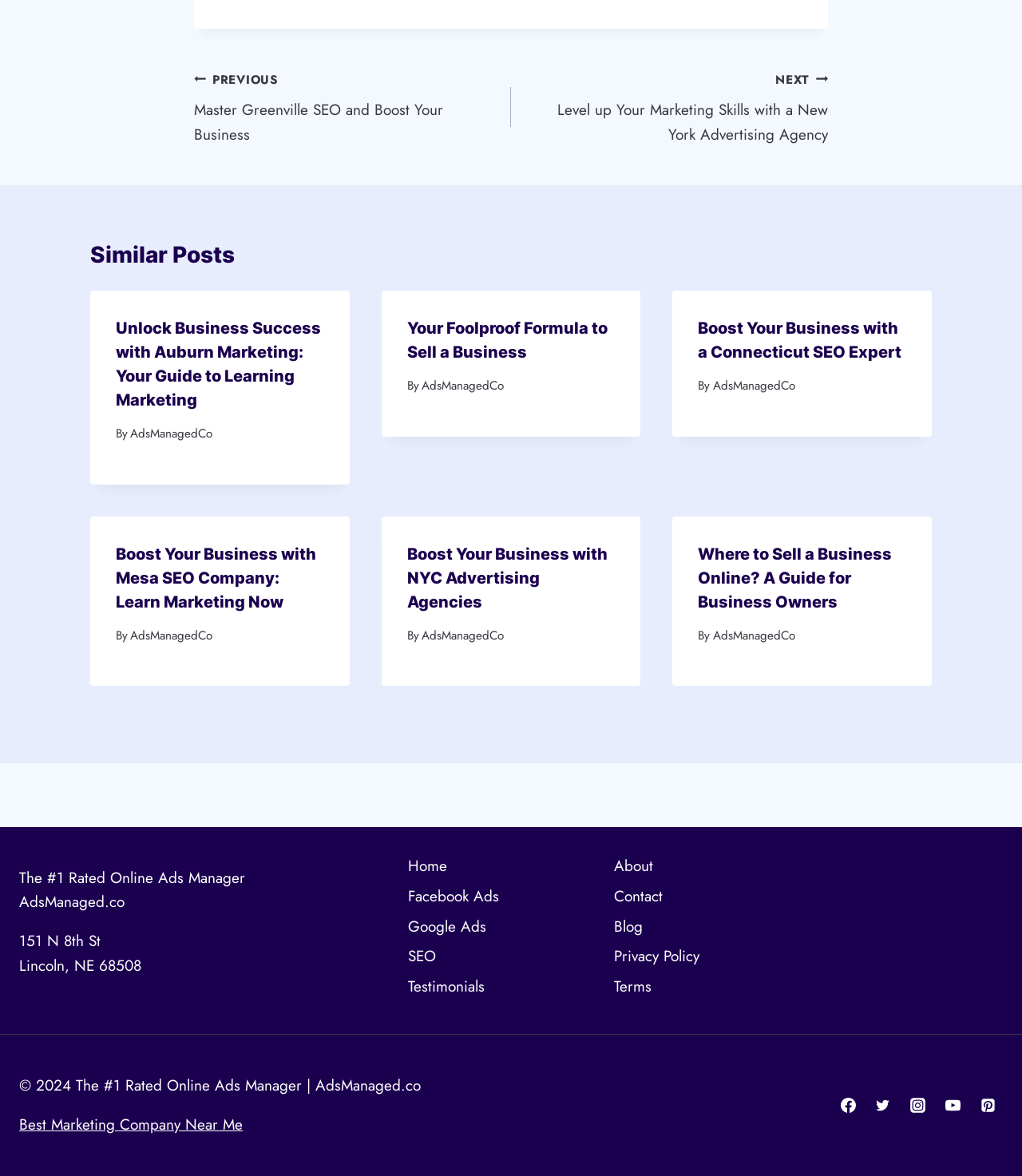Pinpoint the bounding box coordinates of the element to be clicked to execute the instruction: "Browse the archives from 'May 2023'".

None